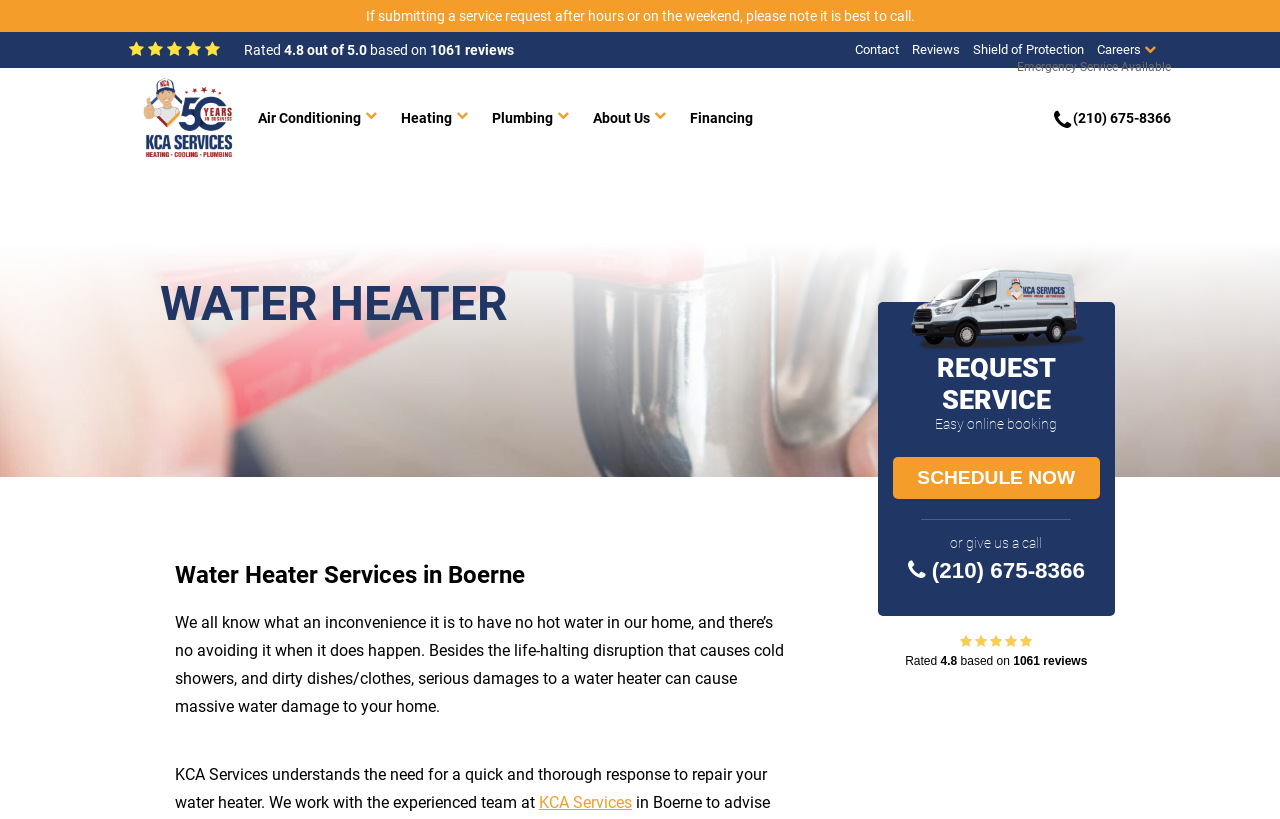Provide the bounding box coordinates of the HTML element this sentence describes: "Shield of Protection". The bounding box coordinates consist of four float numbers between 0 and 1, i.e., [left, top, right, bottom].

[0.76, 0.051, 0.847, 0.07]